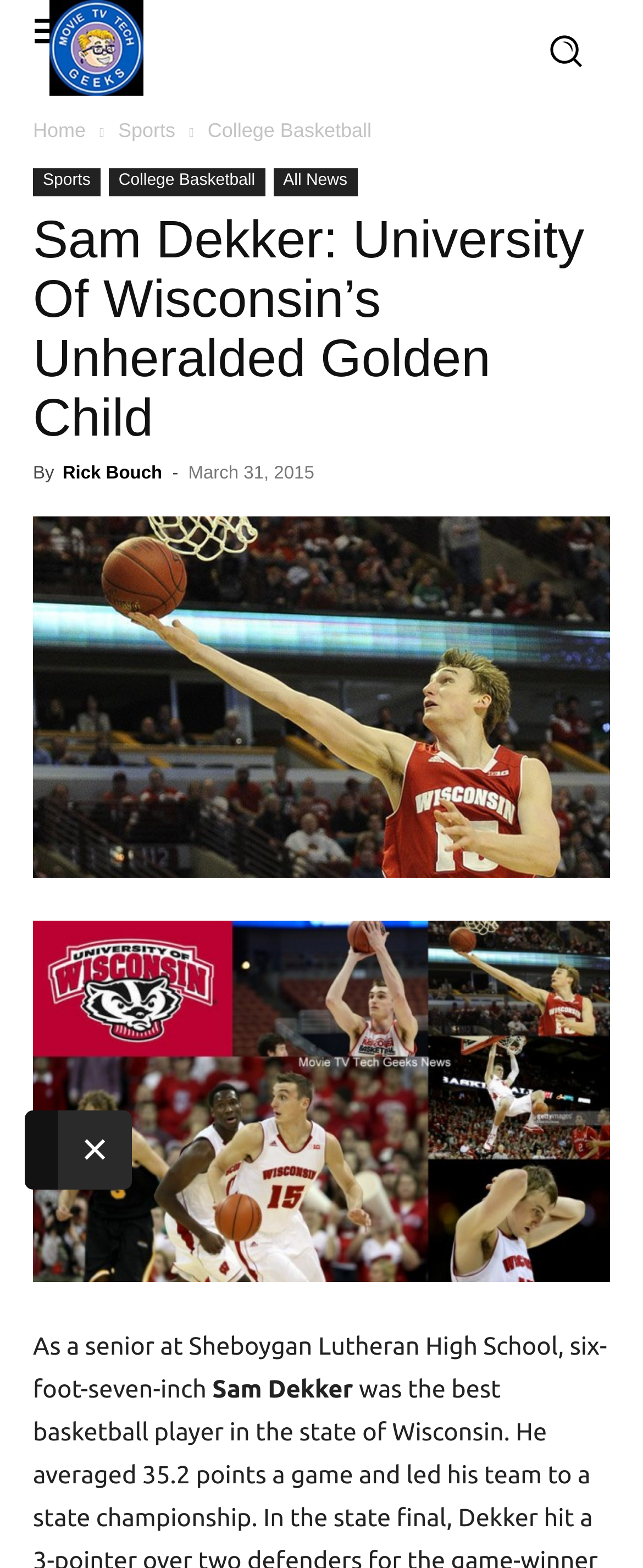Identify the bounding box for the UI element that is described as follows: "Sports".

[0.051, 0.107, 0.156, 0.125]